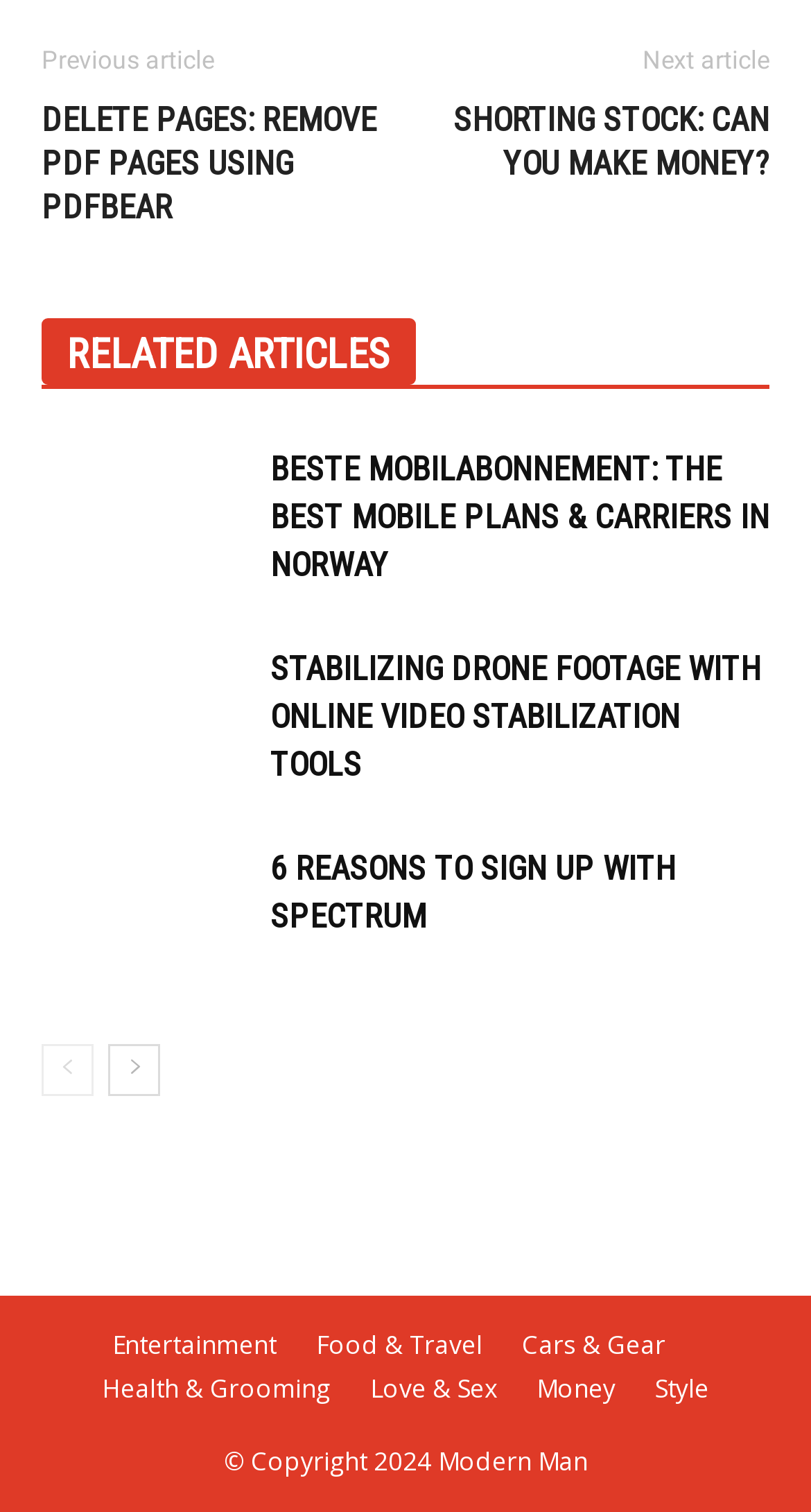What is the copyright year of the webpage?
Please provide a detailed and comprehensive answer to the question.

I found the copyright information at the bottom of the webpage, which states '© Copyright 2024 Modern Man'.